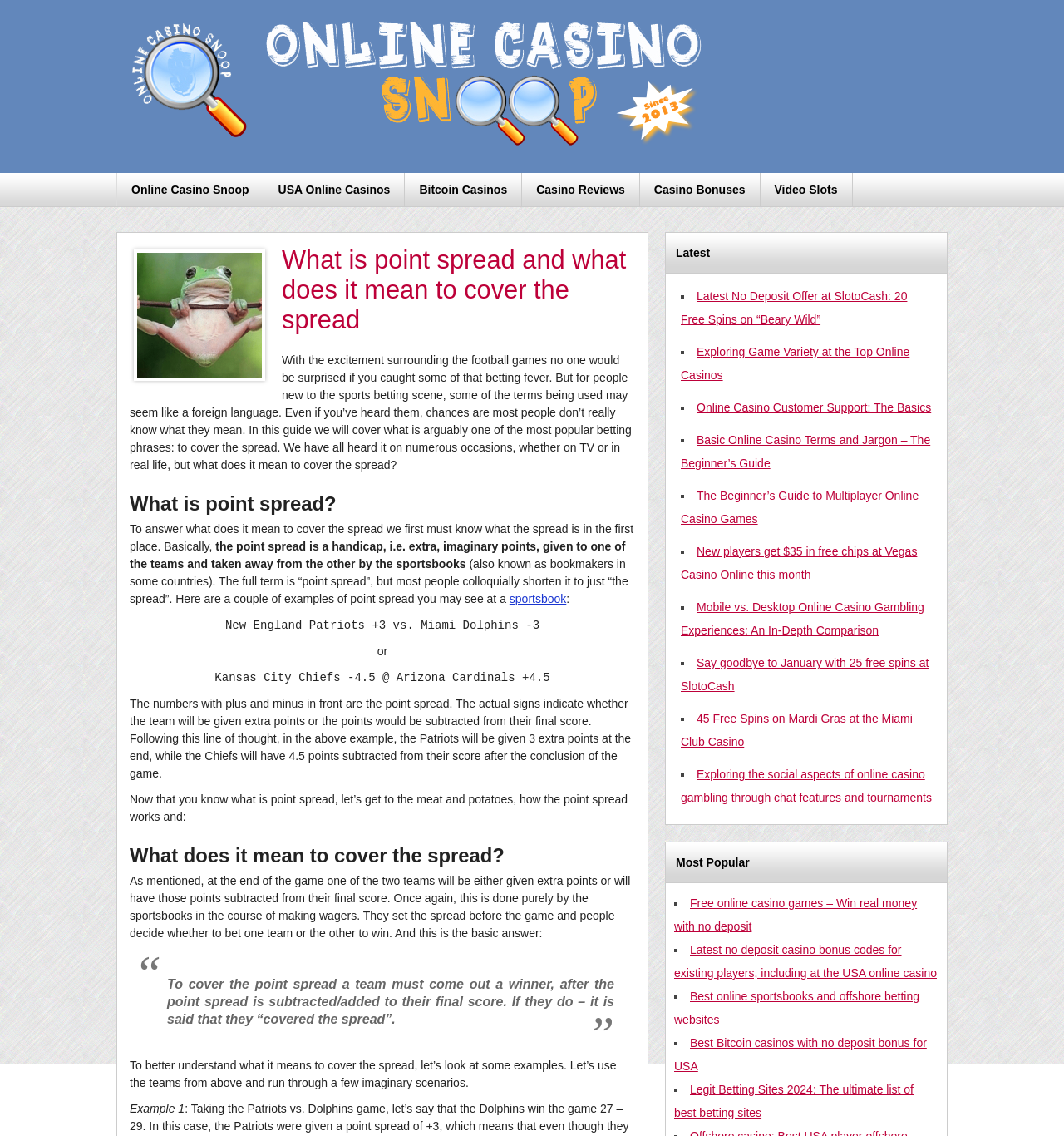Determine and generate the text content of the webpage's headline.

What is point spread and what does it mean to cover the spread